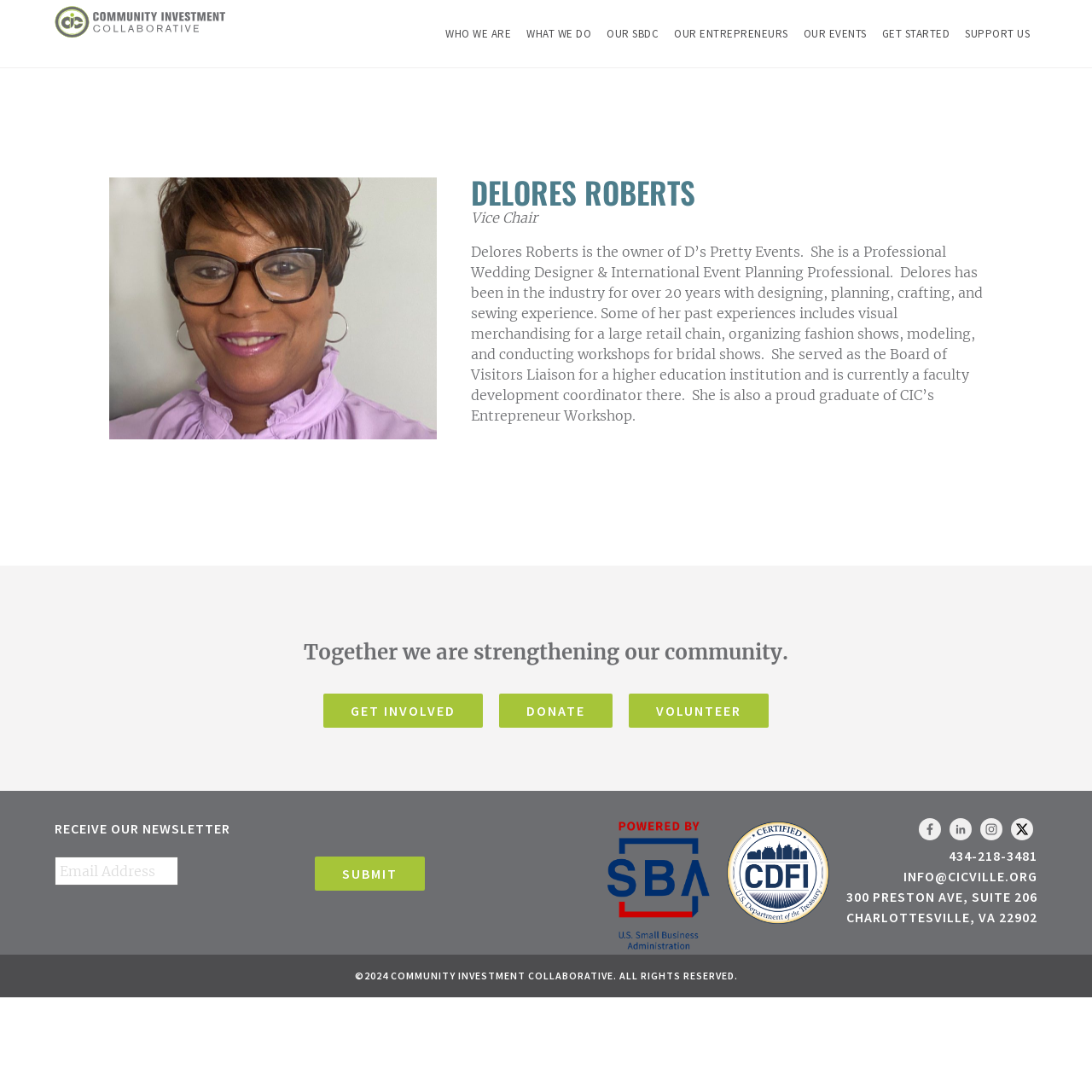Find the bounding box coordinates for the HTML element described in this sentence: "value="Submit"". Provide the coordinates as four float numbers between 0 and 1, in the format [left, top, right, bottom].

[0.288, 0.785, 0.389, 0.816]